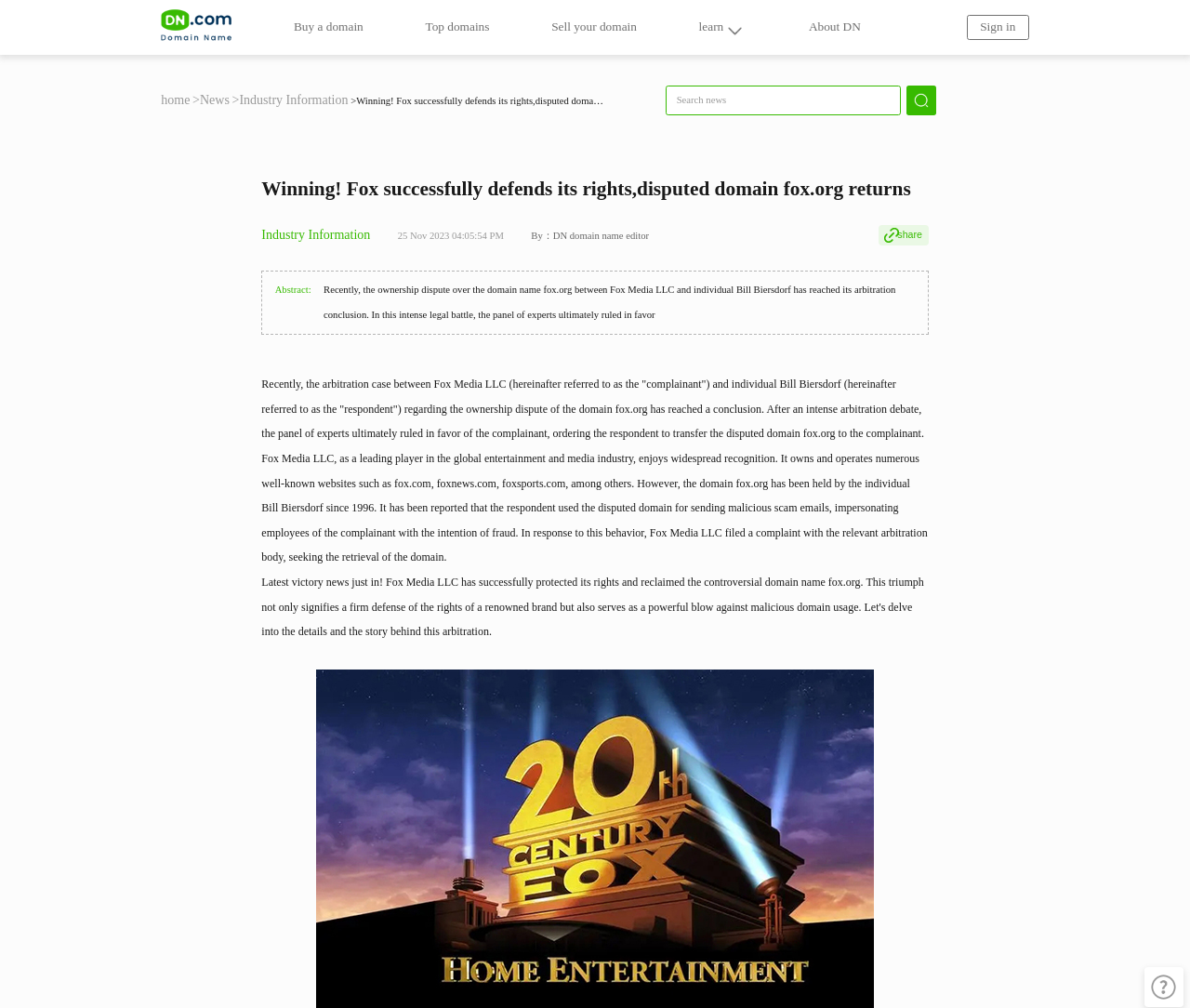Respond to the question below with a single word or phrase: What is the domain name in dispute?

fox.org